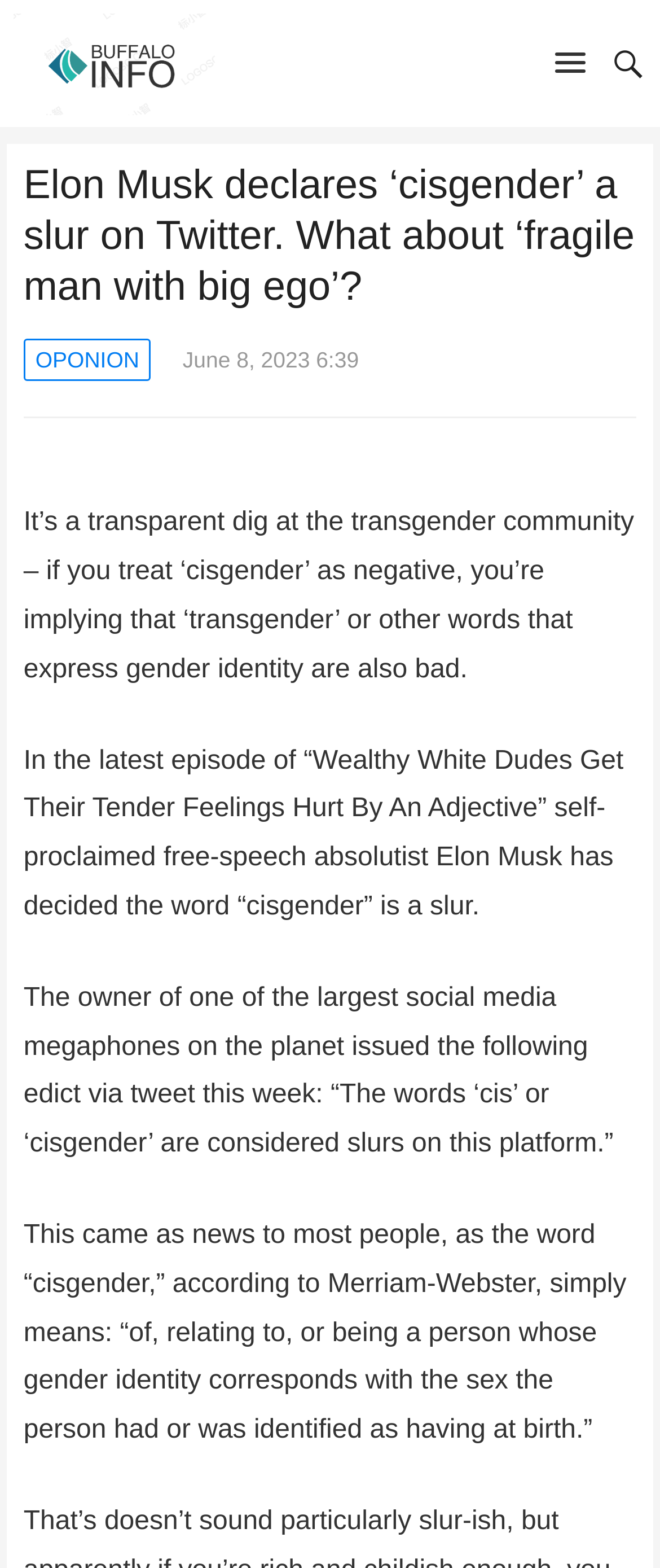What is the definition of 'cisgender' according to Merriam-Webster?
Examine the webpage screenshot and provide an in-depth answer to the question.

The article mentions that according to Merriam-Webster, 'cisgender' means 'of, relating to, or being a person whose gender identity corresponds with the sex the person had or was identified as having at birth'.